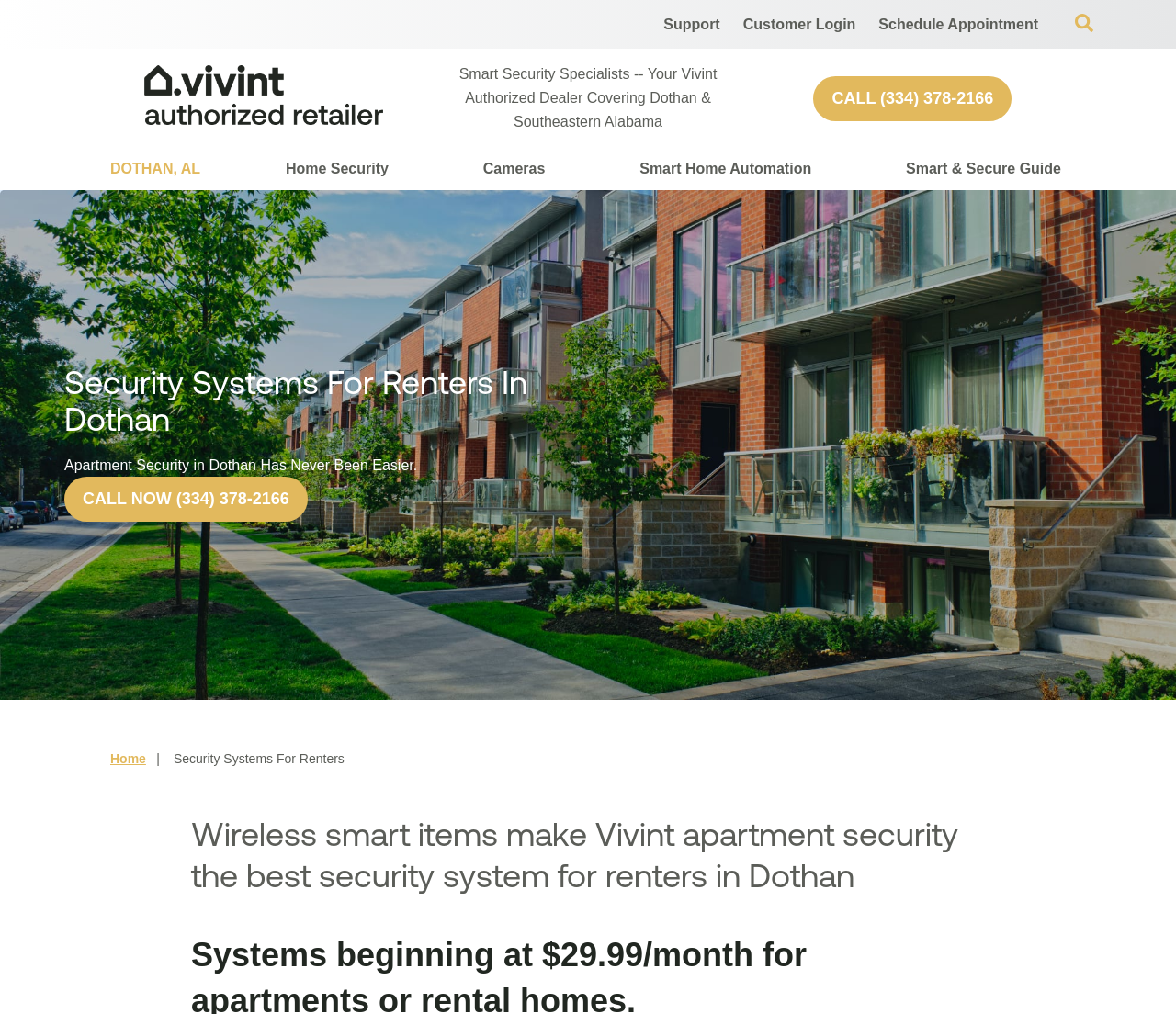Please find the bounding box coordinates for the clickable element needed to perform this instruction: "Read the article about 'TRIPON WEALTH MANAGEMENT GROUP INC，A World-renowned Wealth Management Company'".

None